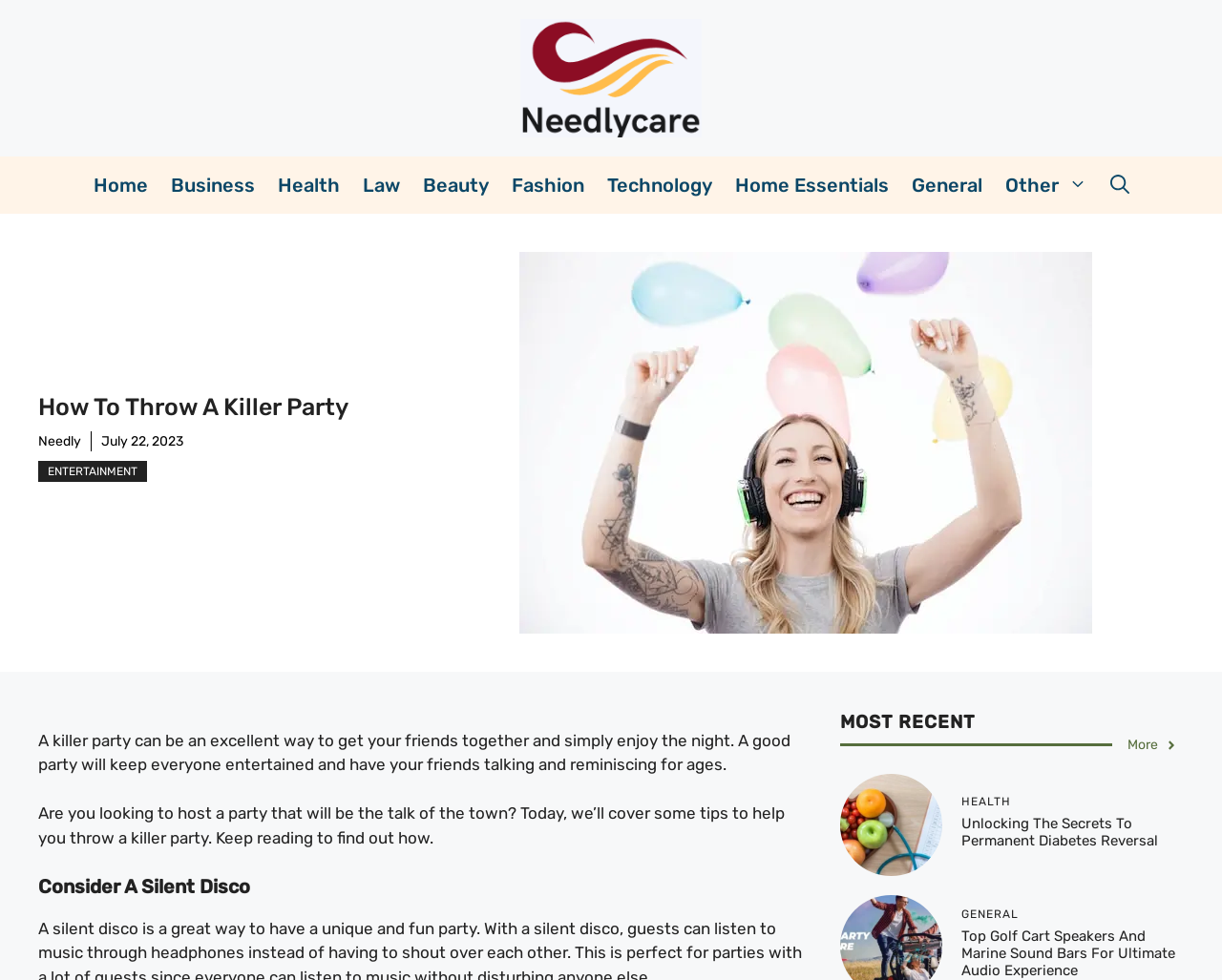Reply to the question below using a single word or brief phrase:
What is suggested as an idea for a party?

Silent Disco